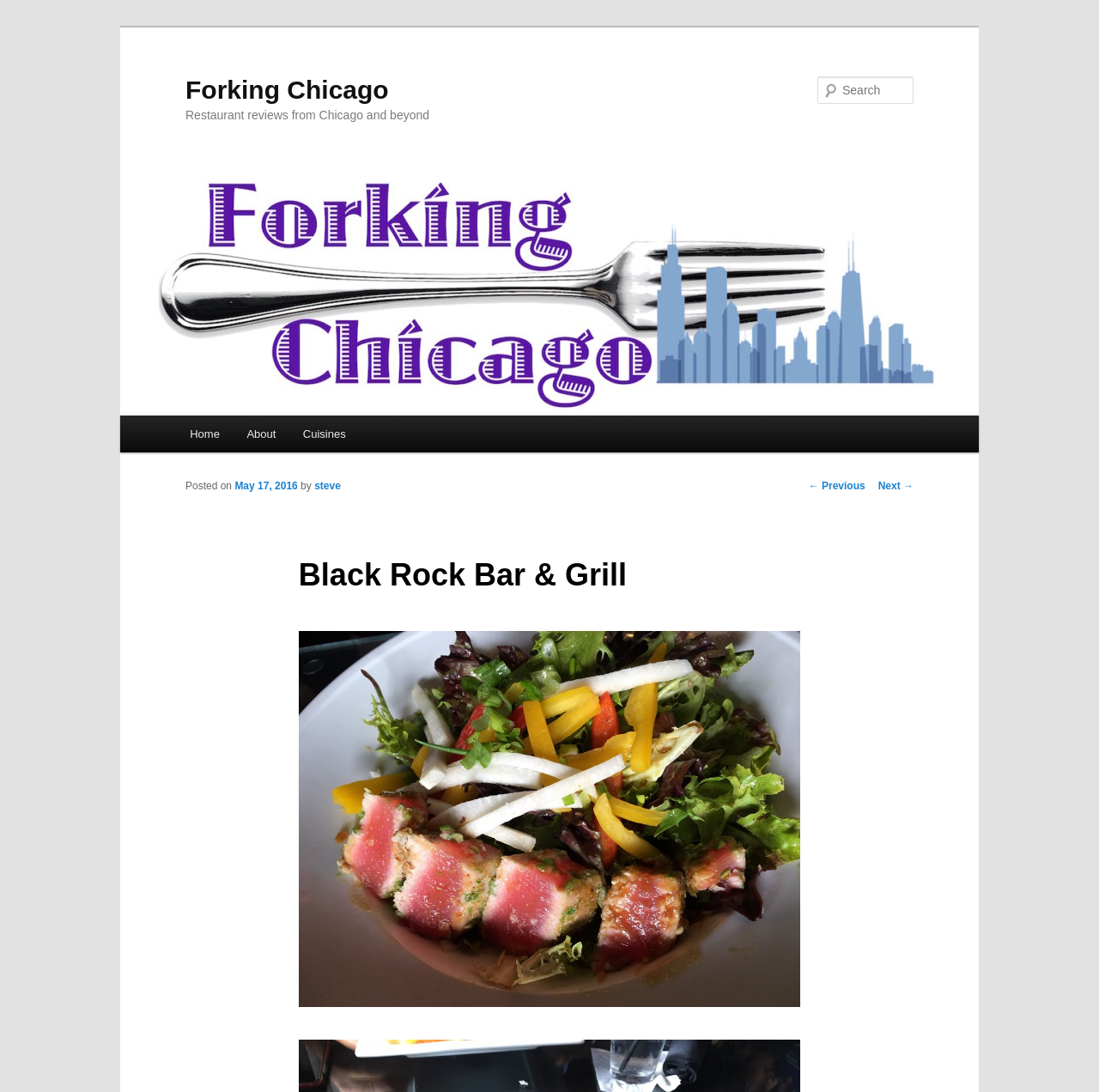Identify the bounding box coordinates of the part that should be clicked to carry out this instruction: "Go to the home page".

[0.16, 0.38, 0.212, 0.414]